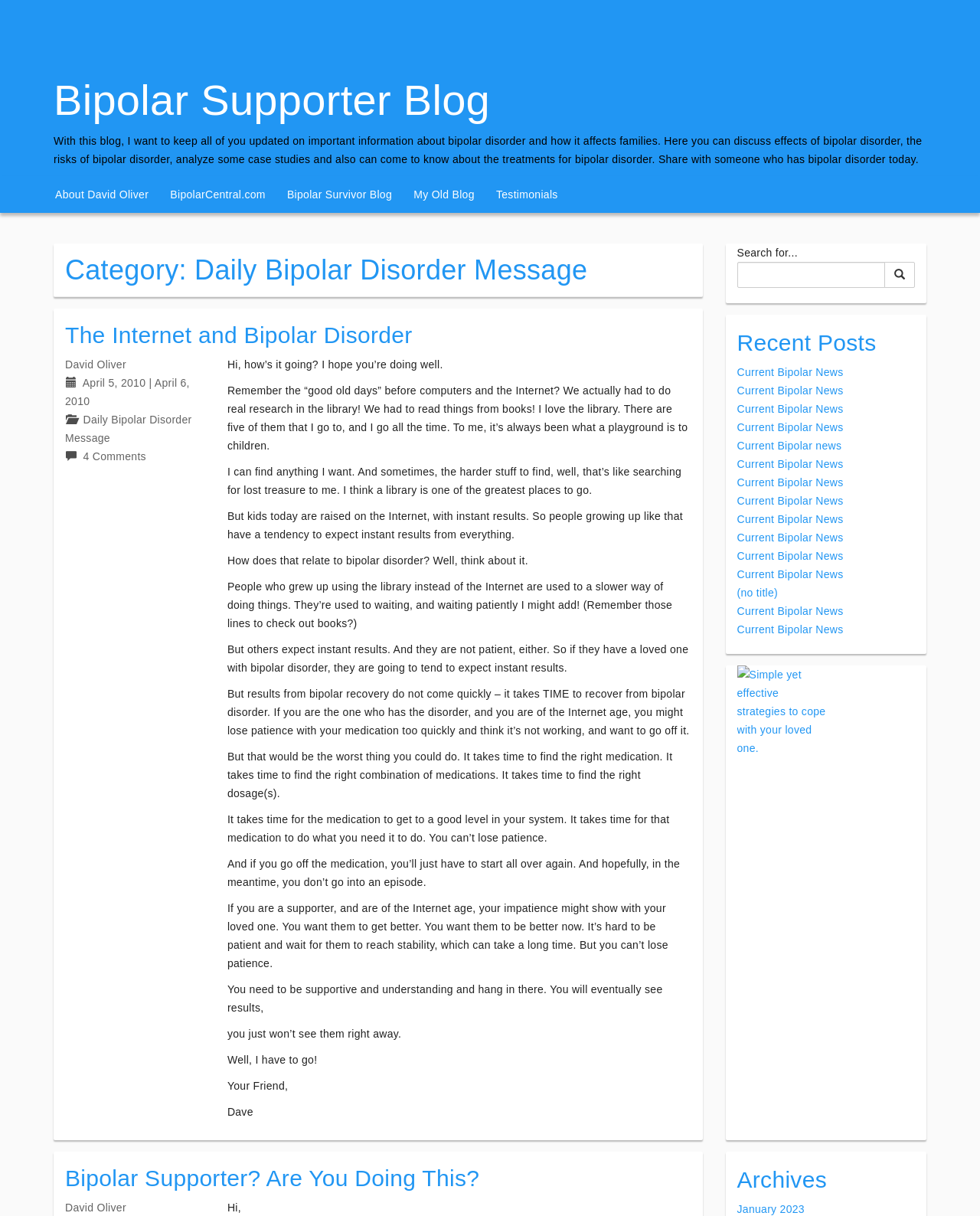Identify the bounding box coordinates for the element you need to click to achieve the following task: "Click on the 'Log in' link". The coordinates must be four float values ranging from 0 to 1, formatted as [left, top, right, bottom].

None